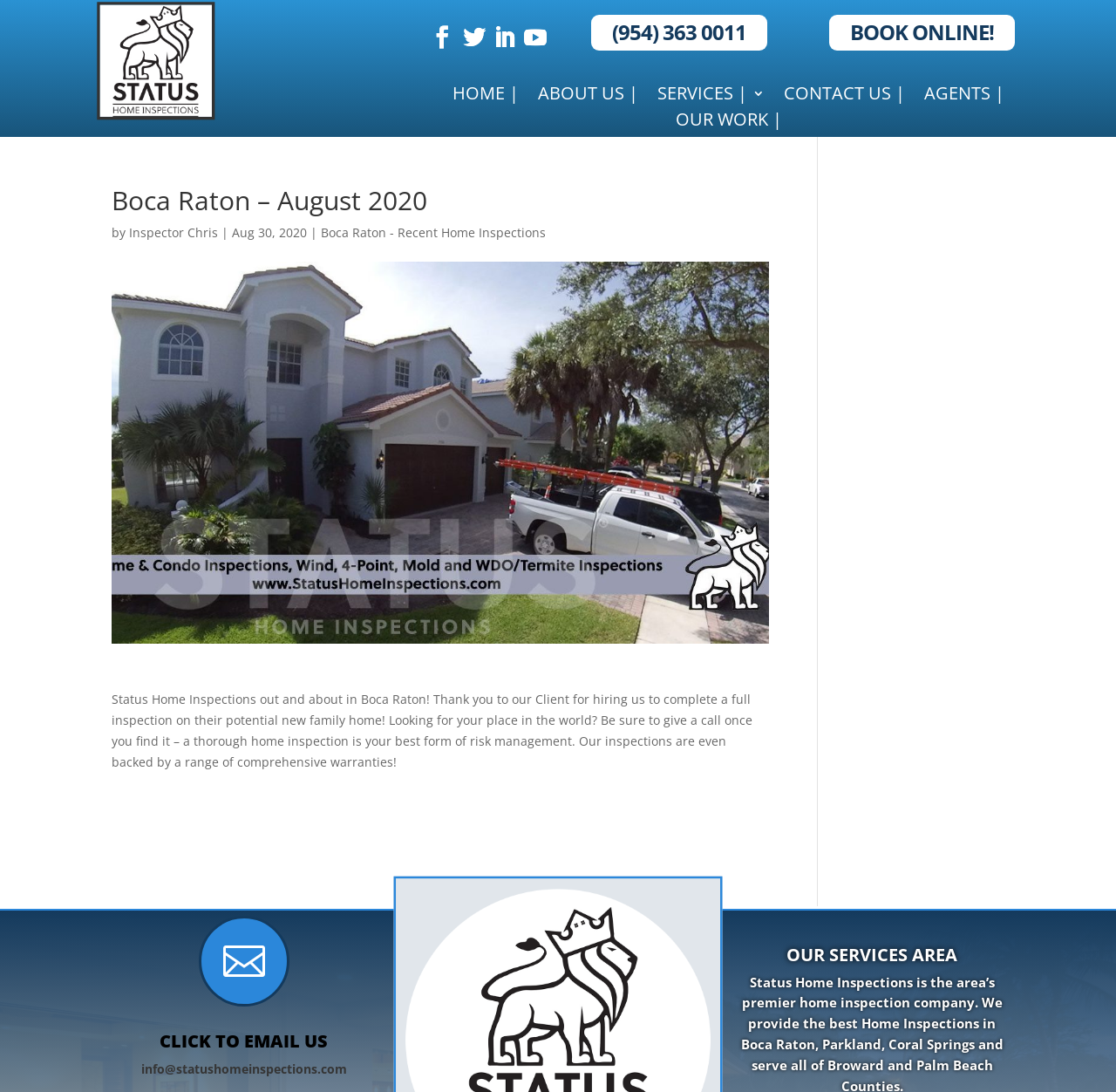Please answer the following question using a single word or phrase: 
What is the email address to contact the inspection company?

info@statushomeinspections.com